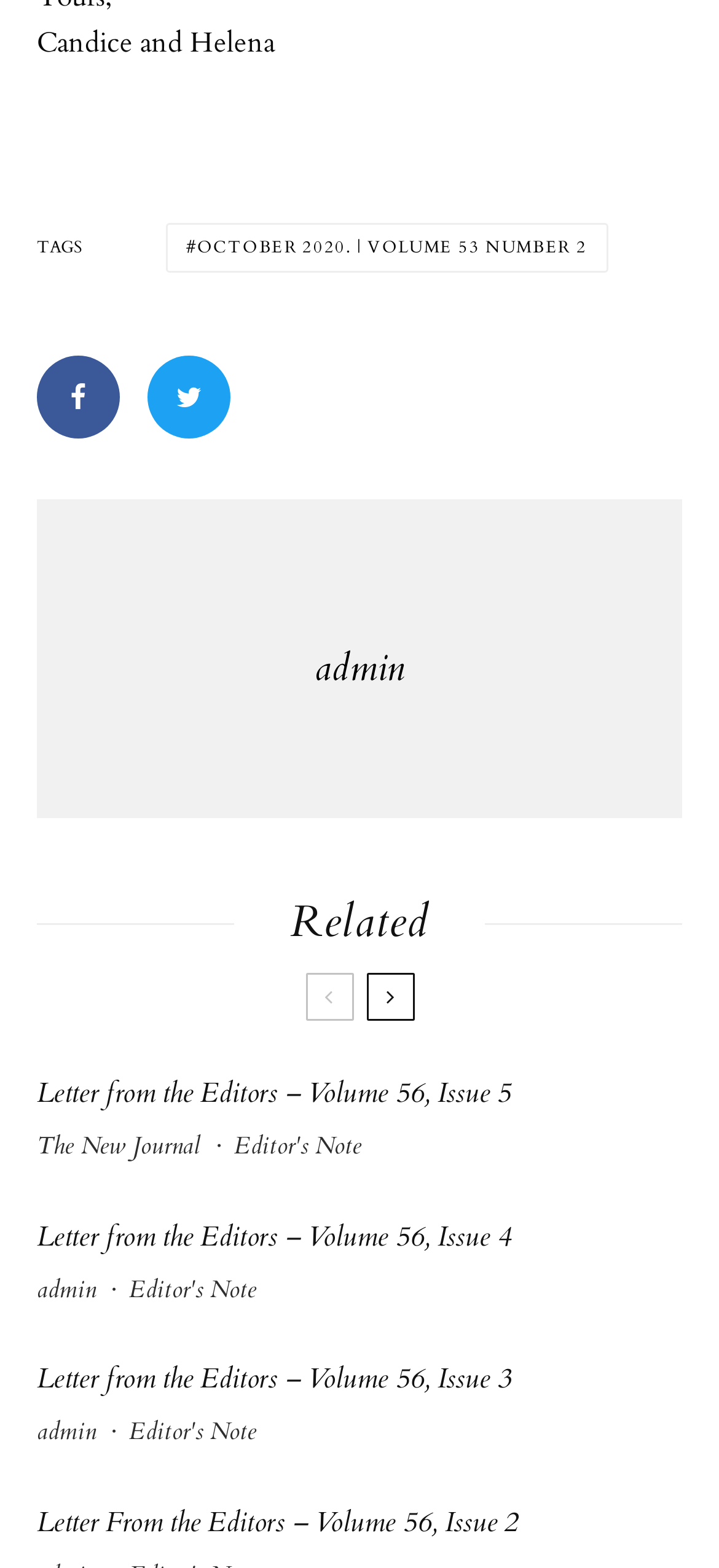What is the title of the first article? Look at the image and give a one-word or short phrase answer.

Letter from the Editors – Volume 56, Issue 5